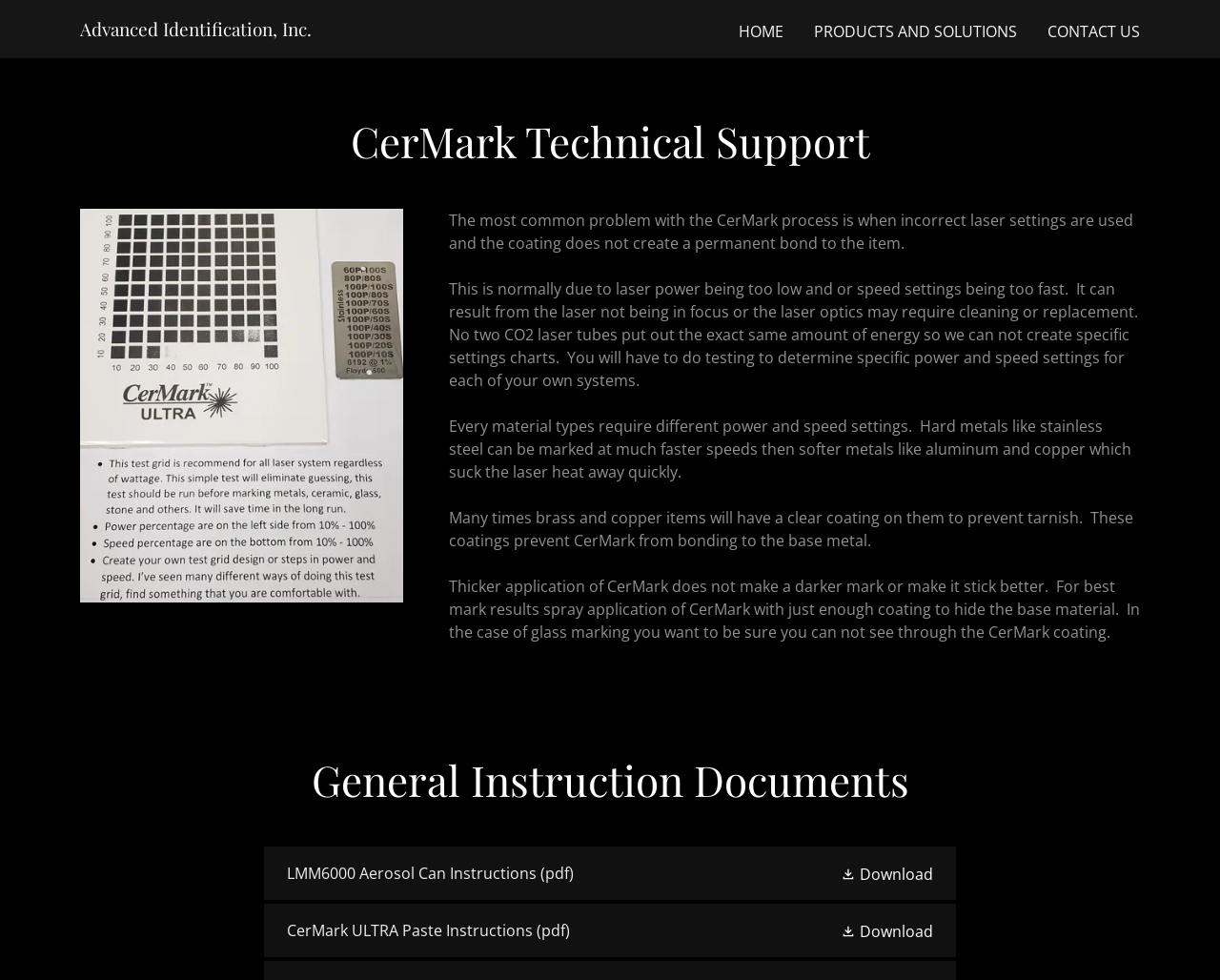Based on the element description "LMM6000 Aerosol Can Instructions (pdf)Download", predict the bounding box coordinates of the UI element.

[0.217, 0.864, 0.783, 0.918]